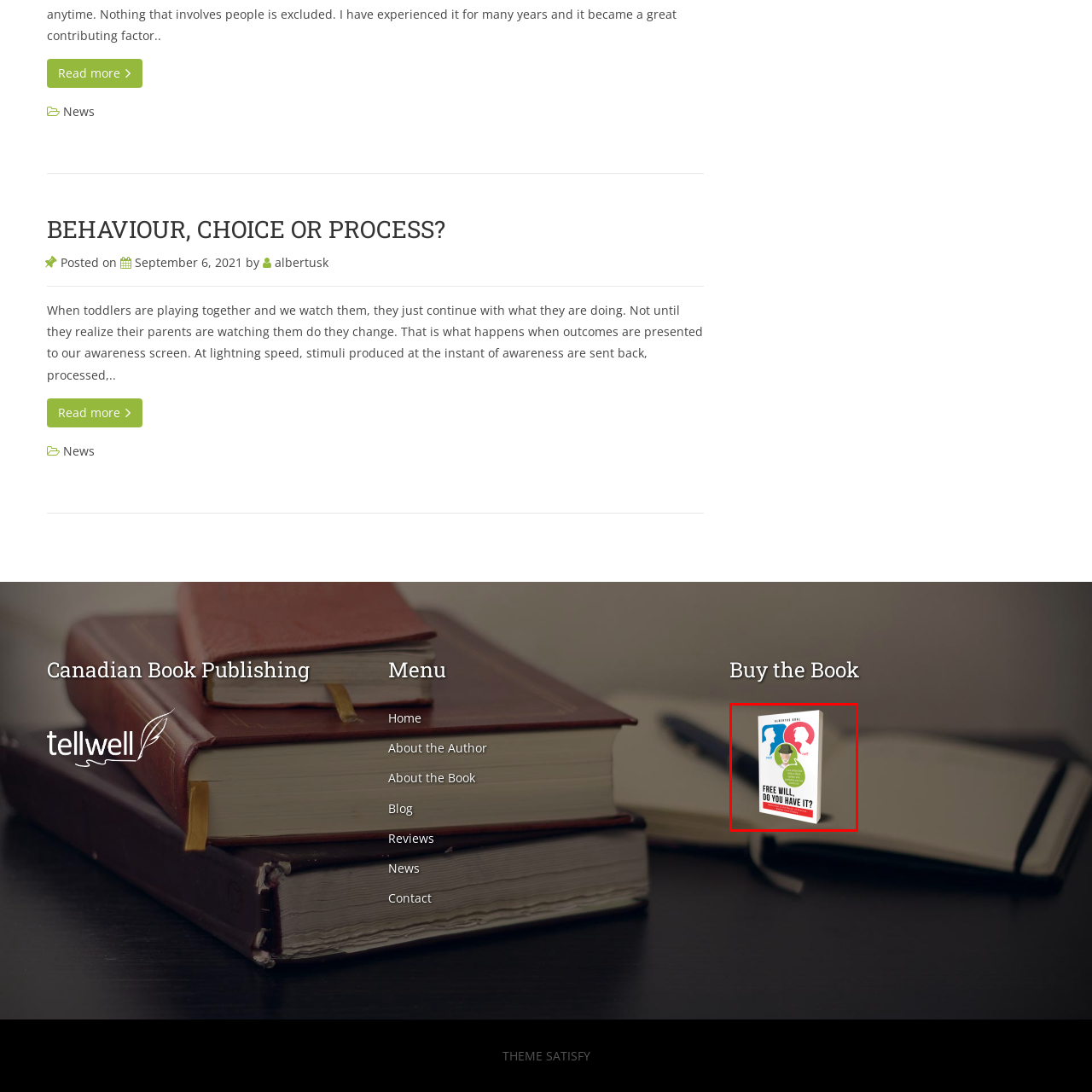Direct your attention to the segment of the image enclosed by the red boundary and answer the ensuing question in detail: How many human profiles are on the cover?

The cover design features two human profiles, one in blue and one in red, on either side of the circular badge, symbolizing the dual perspectives on free will.